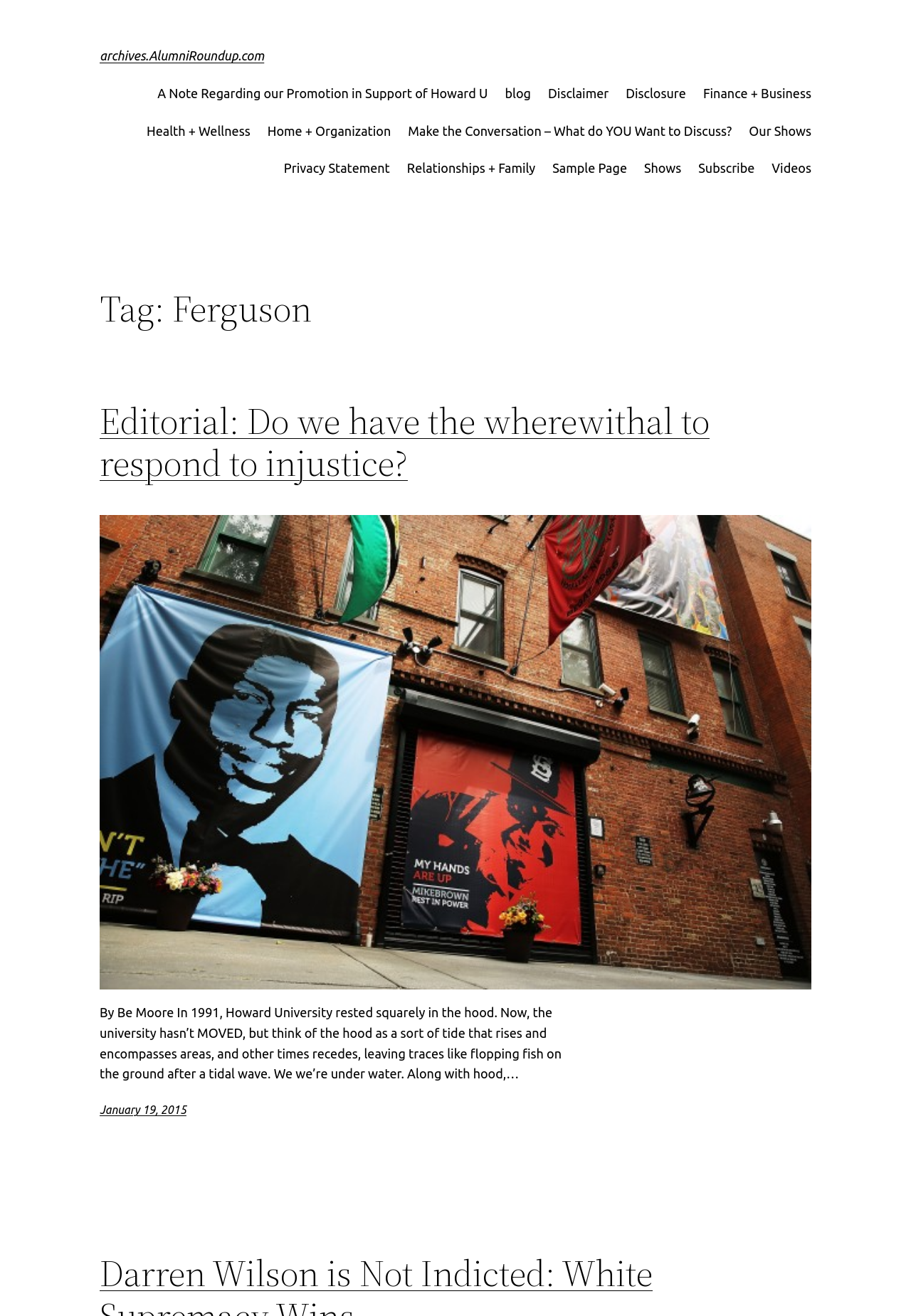Please answer the following question using a single word or phrase: 
What is the category of the article 'Editorial: Do we have the wherewithal to respond to injustice?'?

Editorial